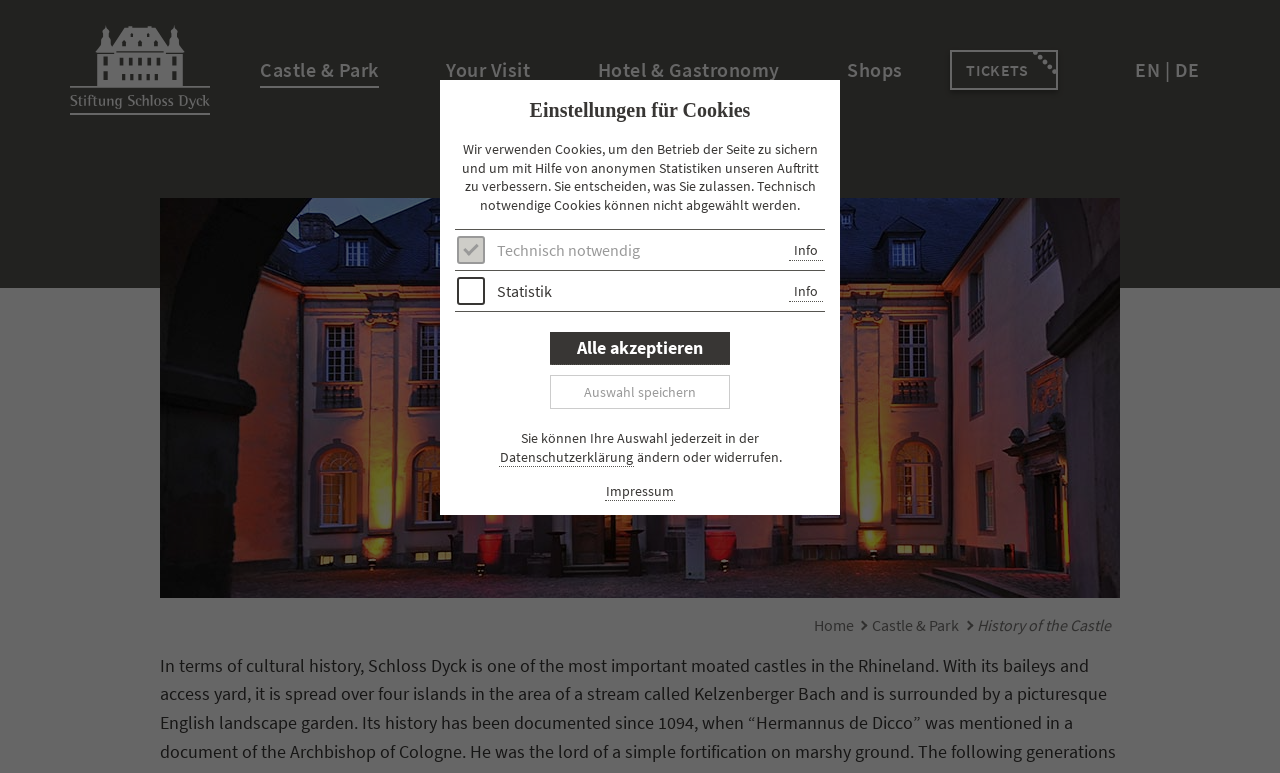Locate and extract the headline of this webpage.

The History of the Castle